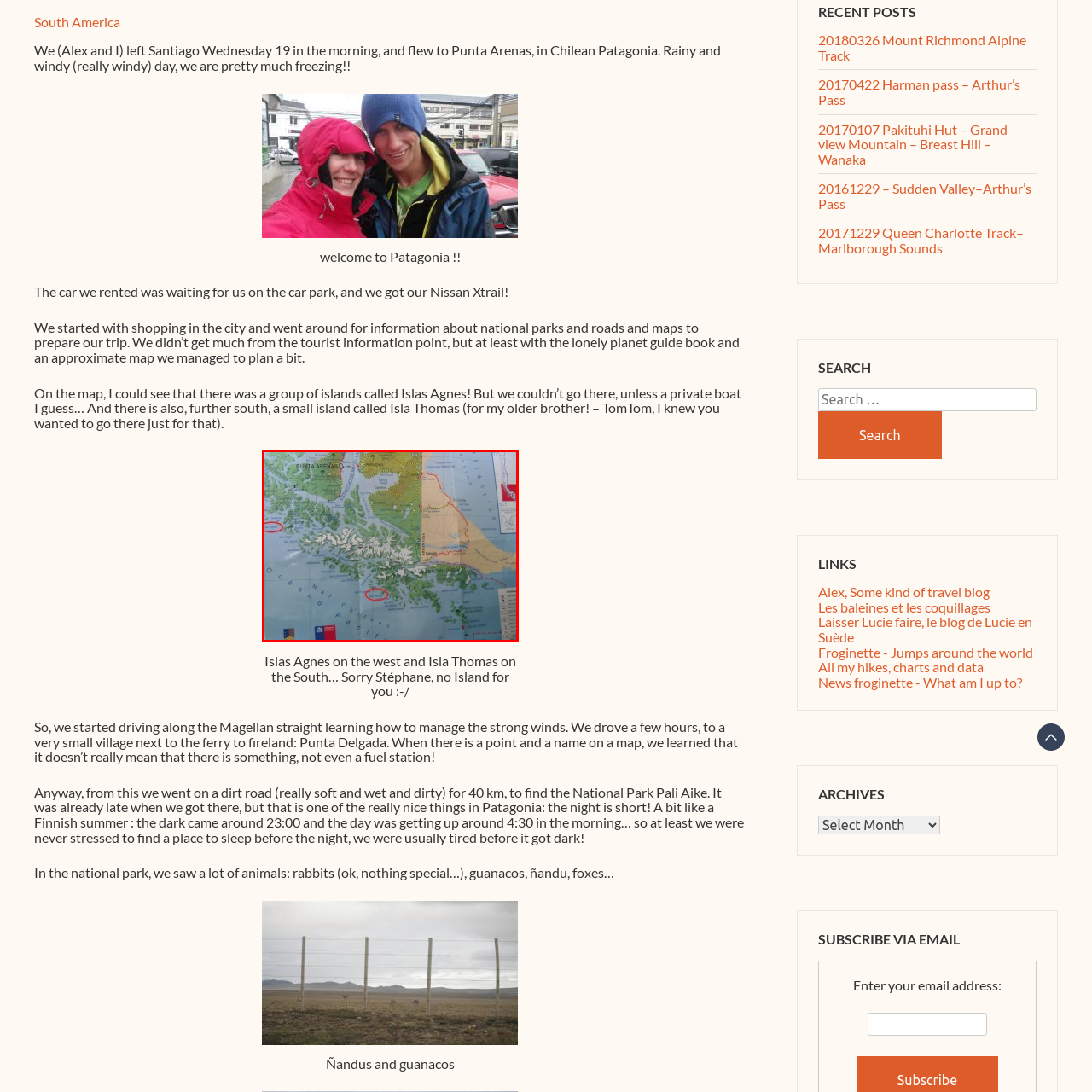Concentrate on the image area surrounded by the red border and answer the following question comprehensively: What is the purpose of the map for the travelers?

The map serves as a visual reference for the travelers as they plan their journey through the Patagonian landscape, showcasing the rugged beauty and complexity of the region they are exploring. It helps them to navigate and understand the geographical features of the area.